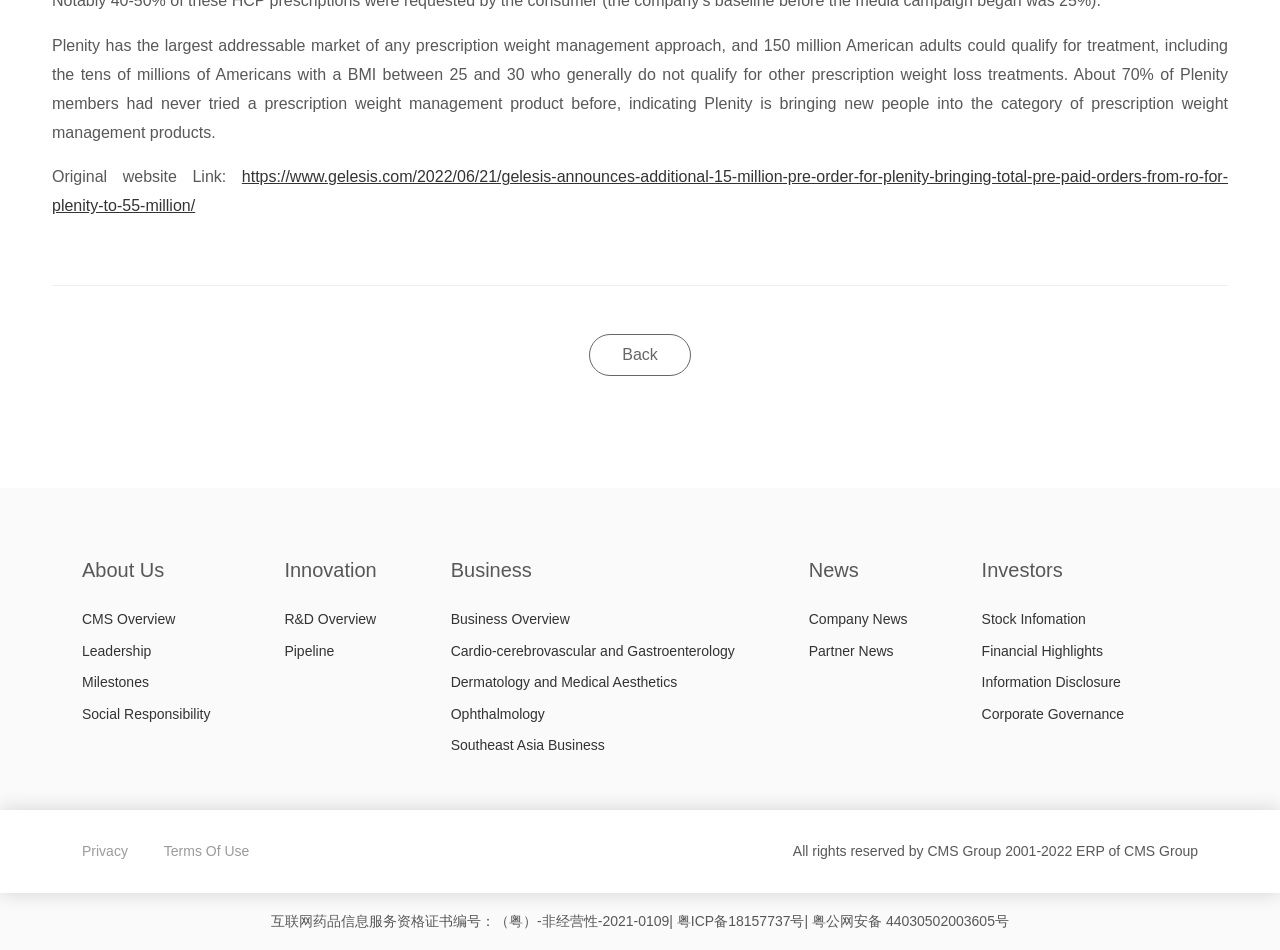Find the bounding box coordinates for the HTML element described as: "R&D Overview". The coordinates should consist of four float values between 0 and 1, i.e., [left, top, right, bottom].

[0.222, 0.636, 0.327, 0.669]